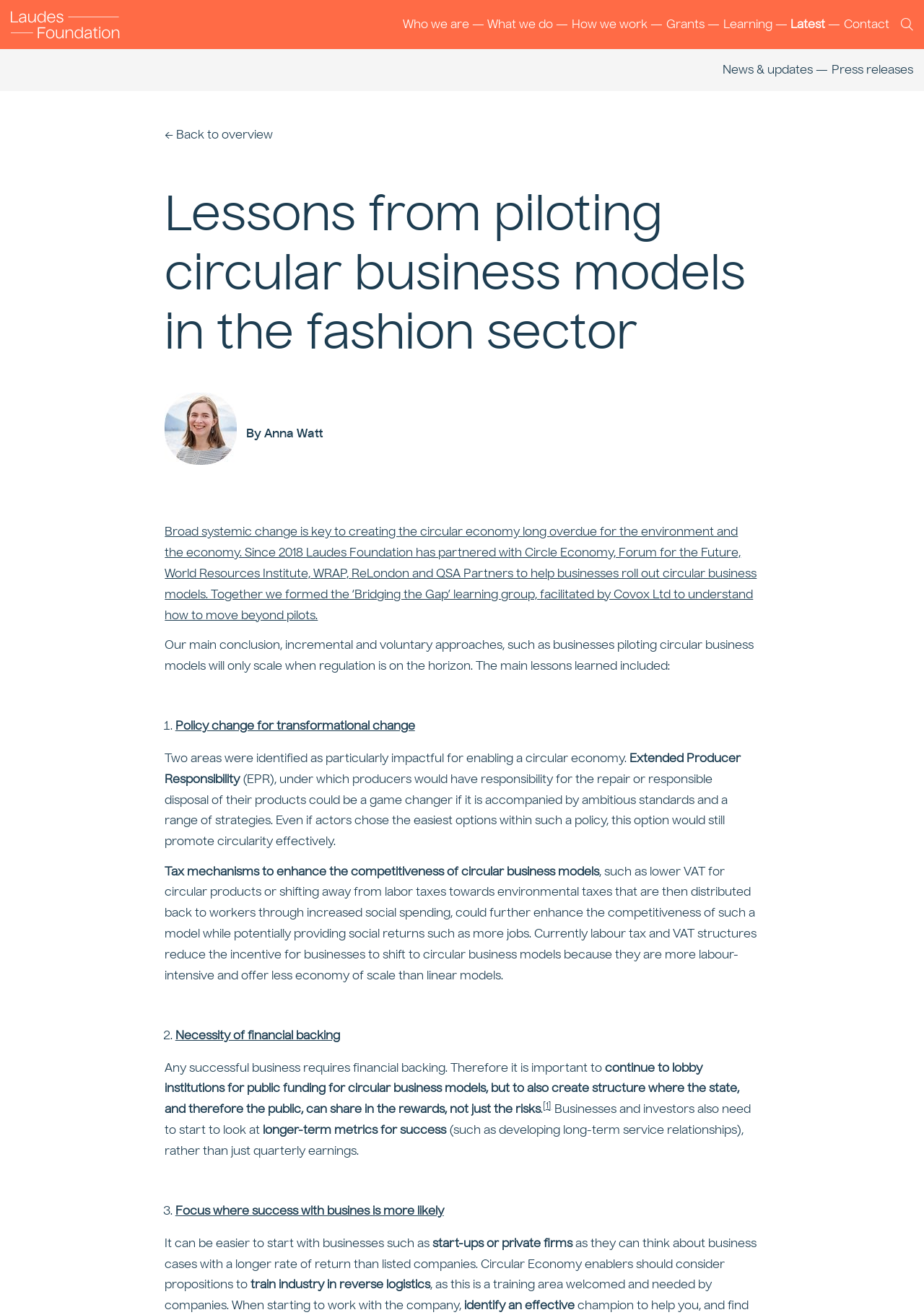What is the name of the author of the article?
Based on the screenshot, answer the question with a single word or phrase.

Anna Watt